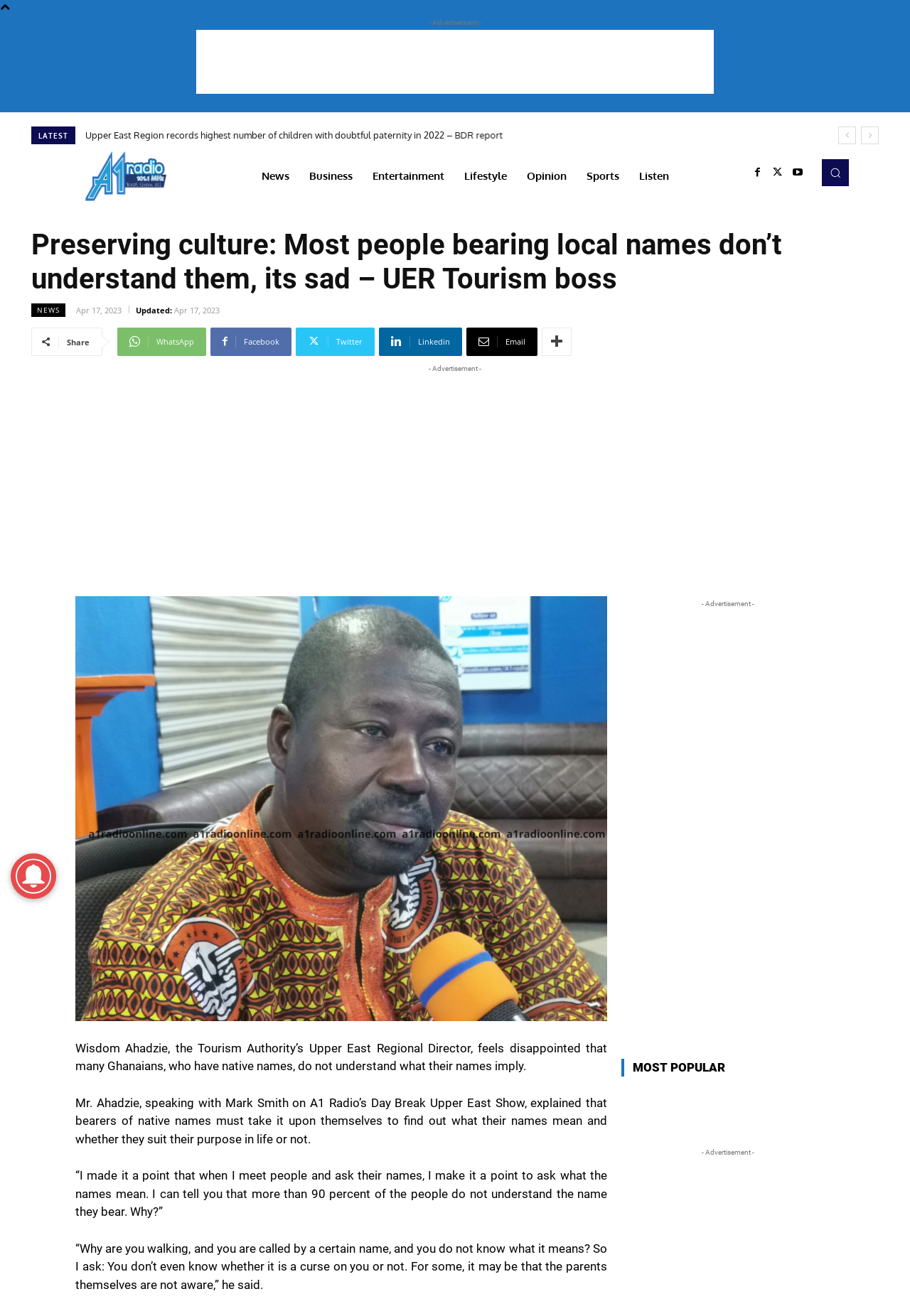Could you specify the bounding box coordinates for the clickable section to complete the following instruction: "Click UPGRADE VAN DYNAMIC MEDIA CLASSIC NAAR DYNAMIC MEDIA"?

None